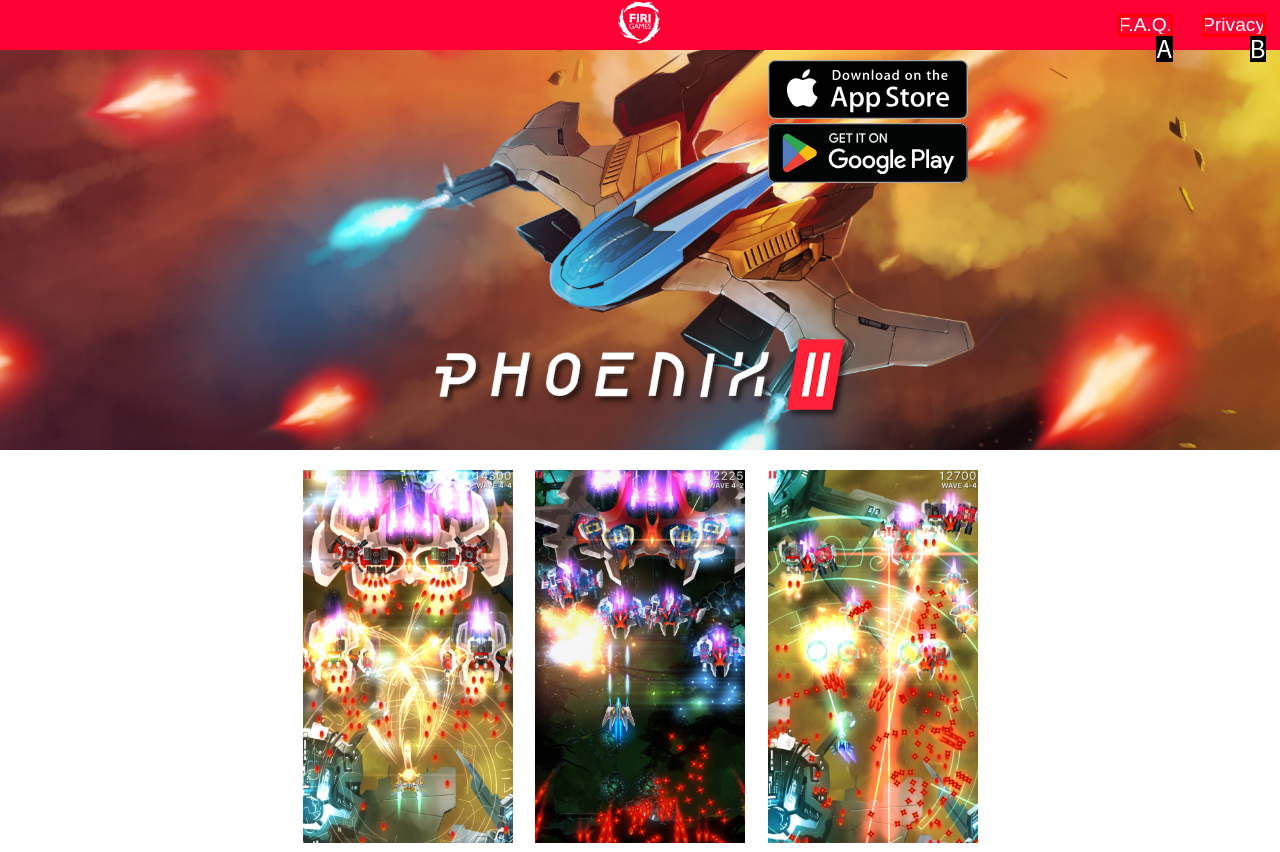Match the following description to a UI element: Land for sale in Belize
Provide the letter of the matching option directly.

None